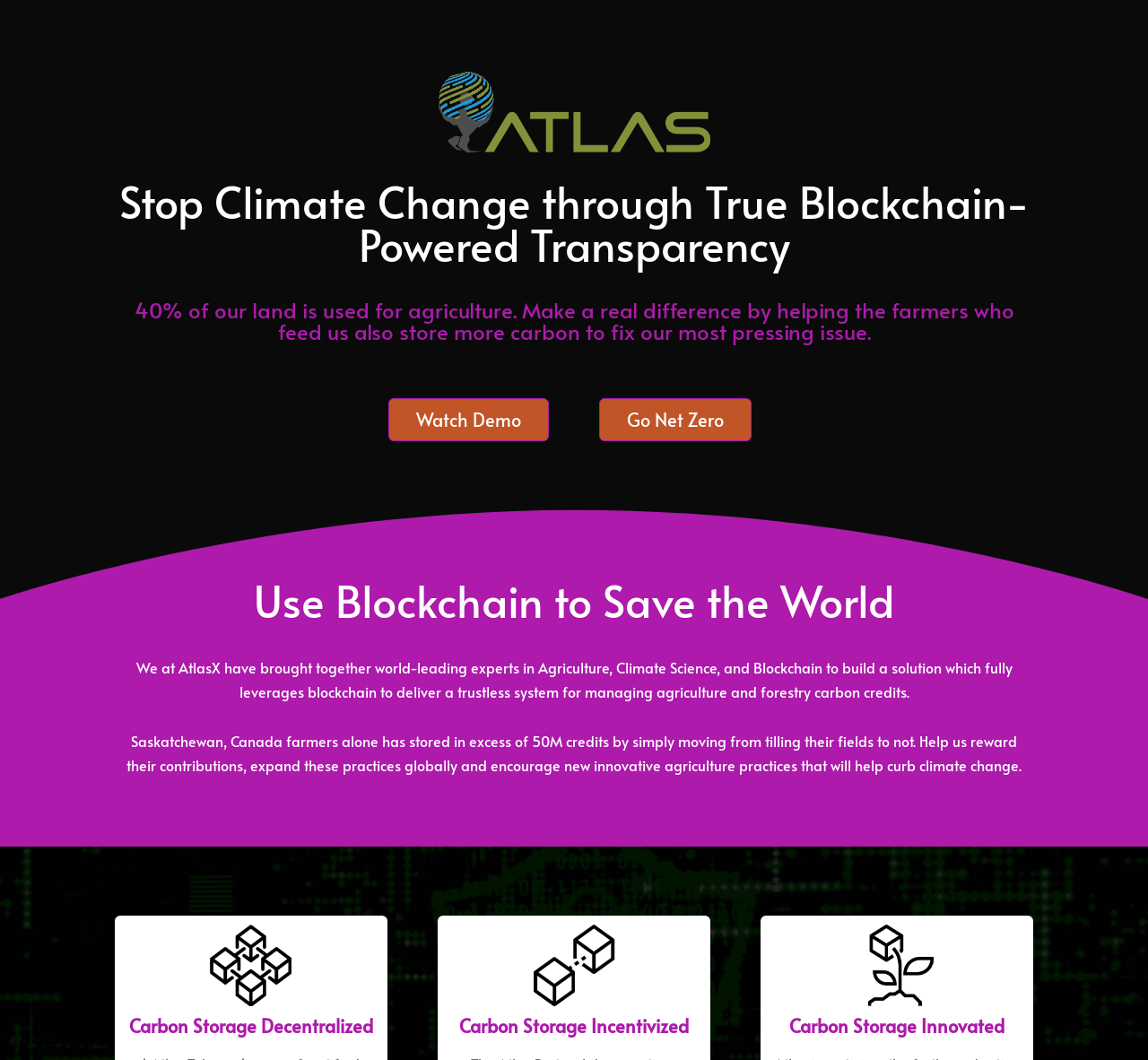What is the main topic of this webpage?
Carefully examine the image and provide a detailed answer to the question.

Based on the headings and text on the webpage, it appears that the main topic is climate change and how blockchain technology can be used to address it.